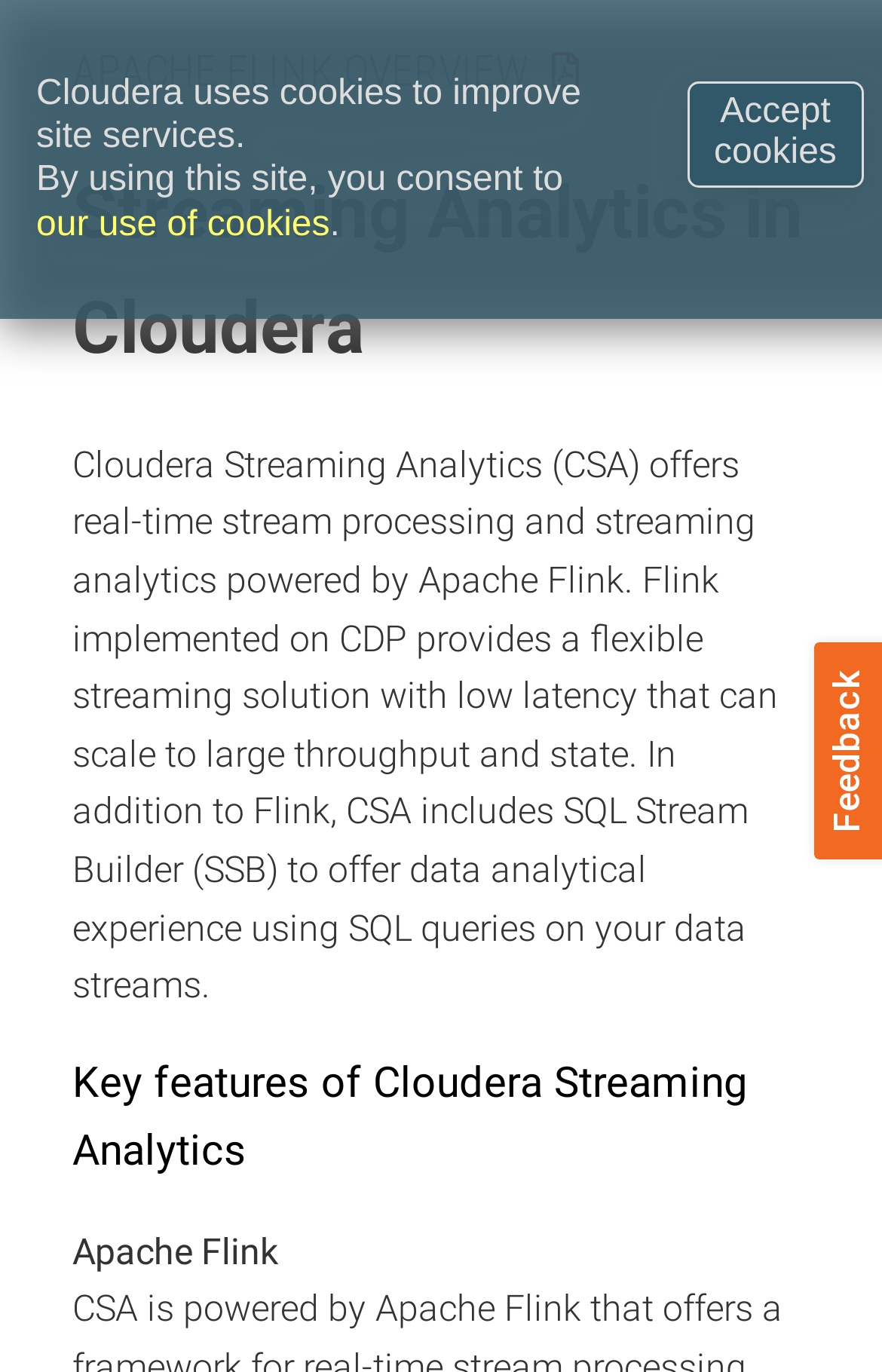Using the element description: "parent_node: APACHE FLINK OVERVIEW", determine the bounding box coordinates. The coordinates should be in the format [left, top, right, bottom], with values between 0 and 1.

[0.625, 0.033, 0.655, 0.075]